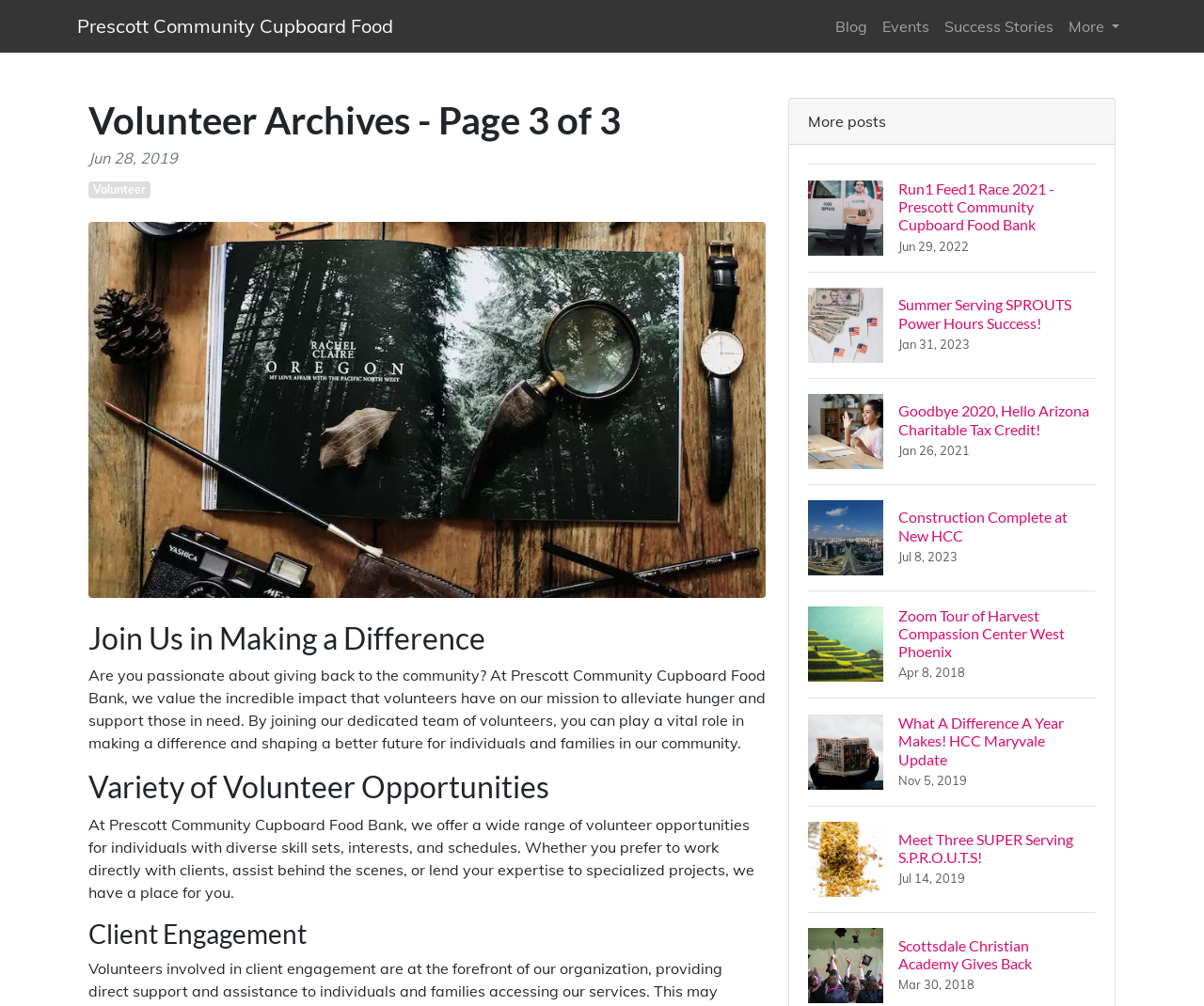What is the purpose of volunteering at this food bank?
Please answer the question with a detailed response using the information from the screenshot.

I found the answer by reading the paragraph that starts with 'Are you passionate about giving back to the community?' which explains the impact of volunteers on the food bank's mission.